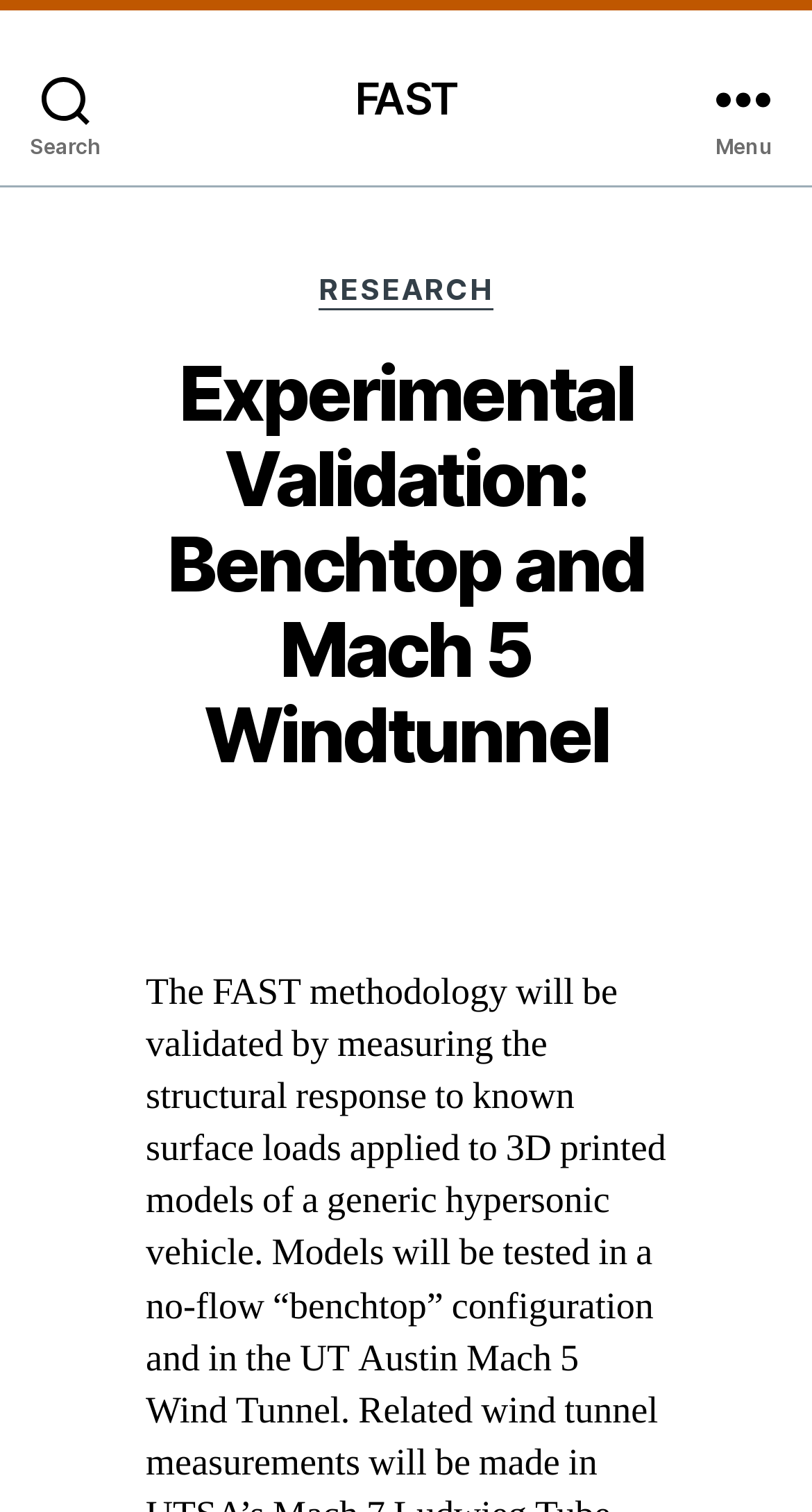Determine the heading of the webpage and extract its text content.

Experimental Validation: Benchtop and Mach 5 Windtunnel